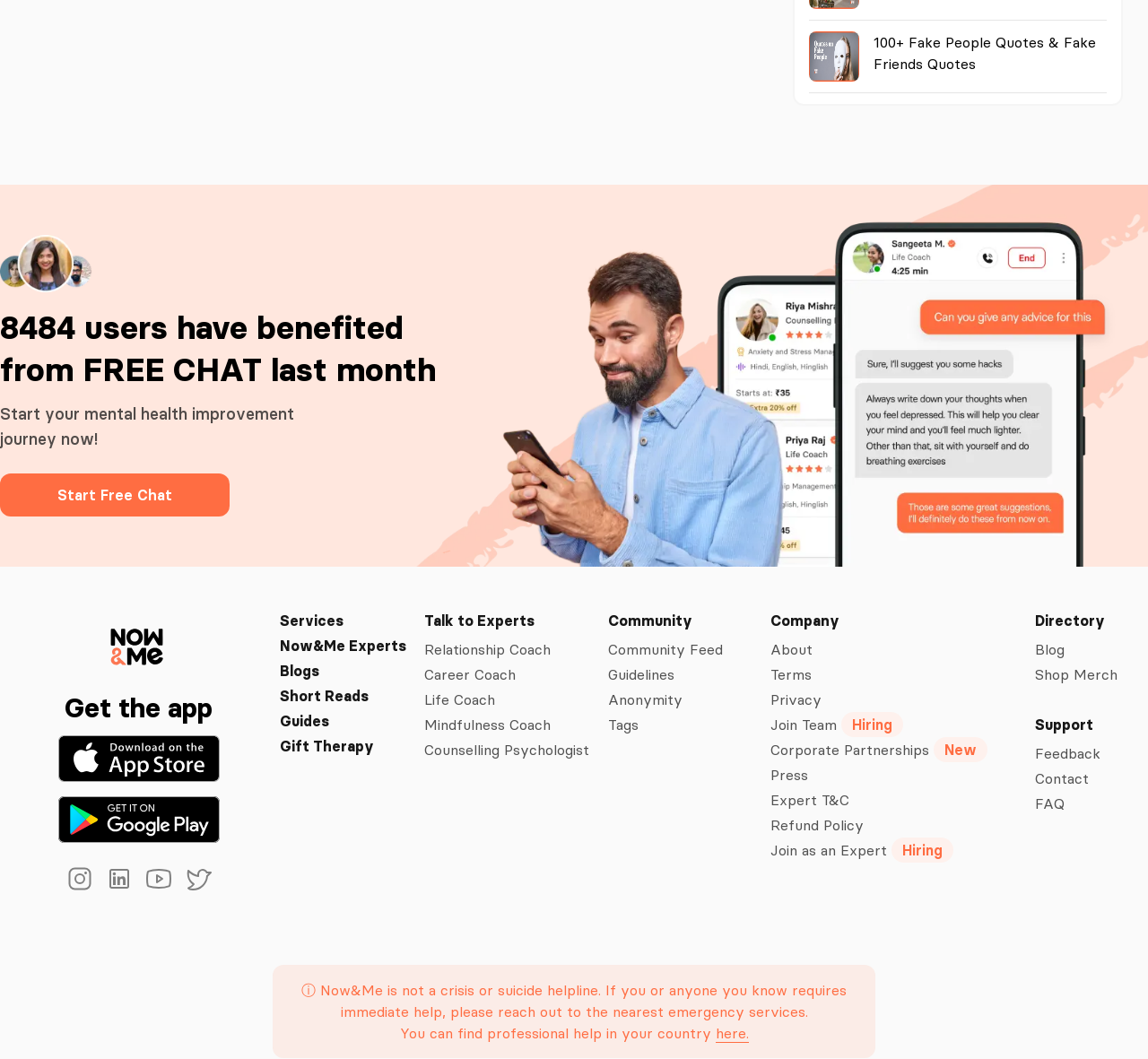Please identify the bounding box coordinates of the clickable area that will fulfill the following instruction: "Start free chat". The coordinates should be in the format of four float numbers between 0 and 1, i.e., [left, top, right, bottom].

[0.0, 0.427, 0.2, 0.488]